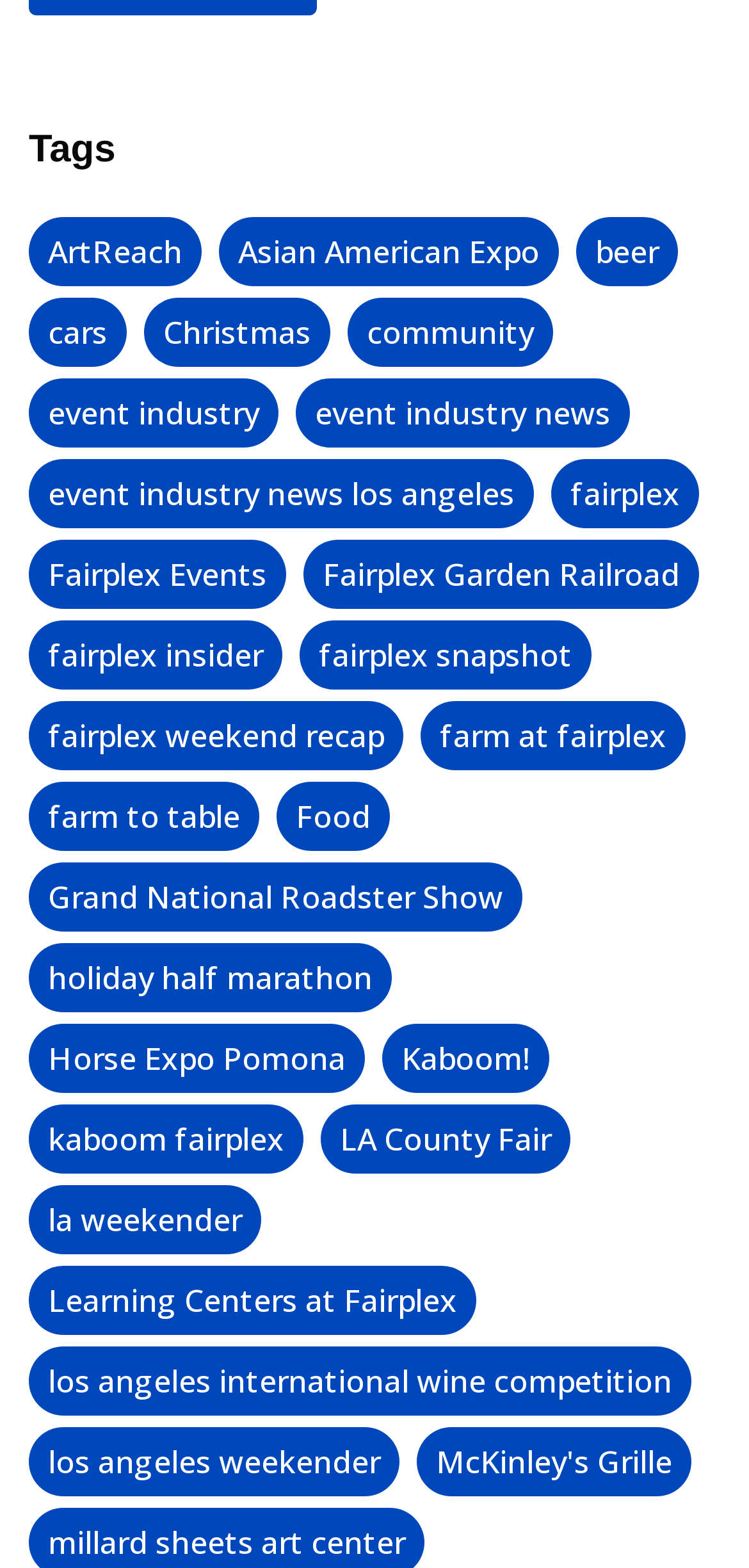Could you indicate the bounding box coordinates of the region to click in order to complete this instruction: "Check out the 'McKinley's Grille' page".

[0.556, 0.911, 0.923, 0.955]